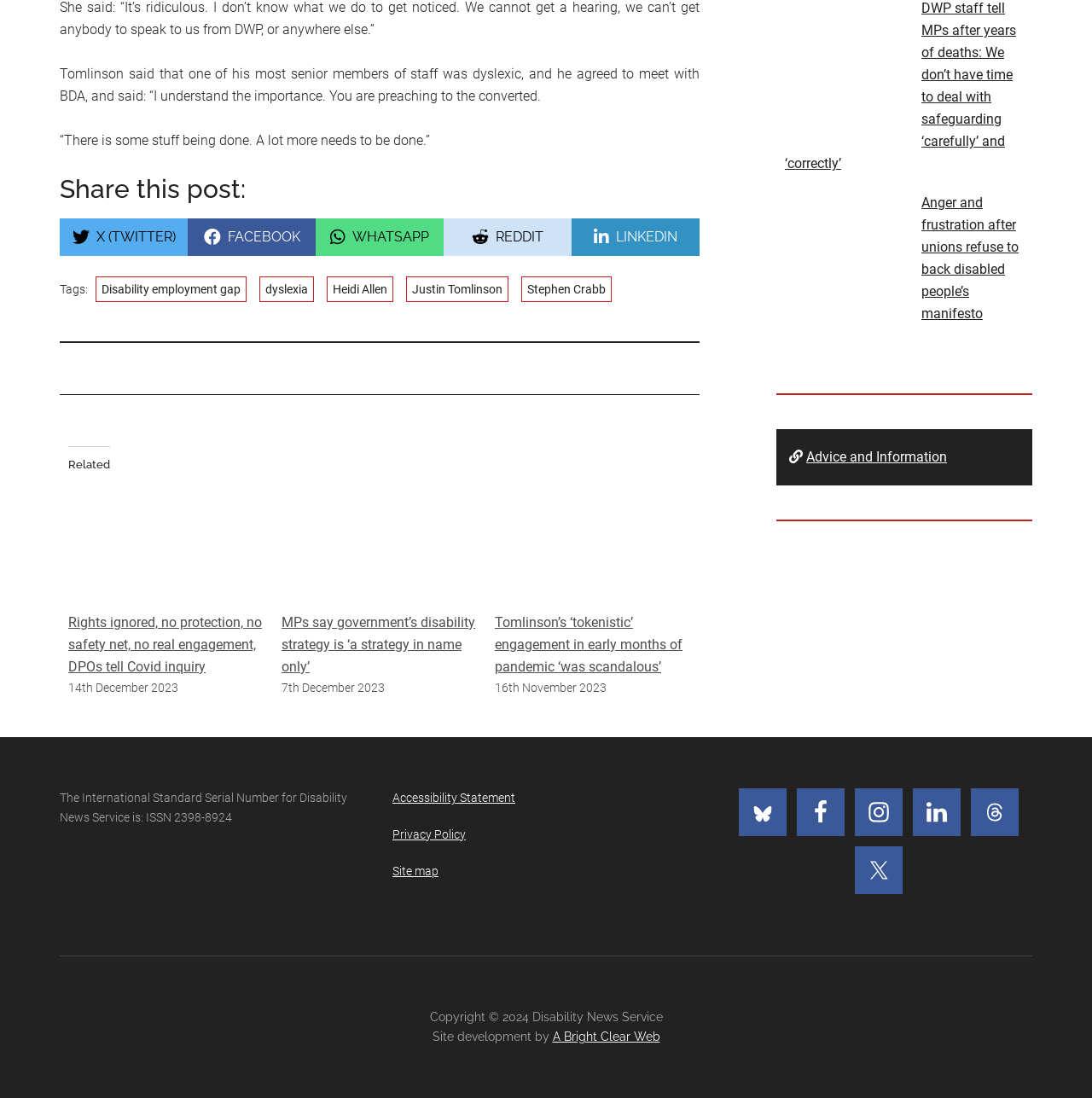Identify the bounding box coordinates for the UI element that matches this description: "Share on X (Twitter)".

[0.055, 0.199, 0.172, 0.233]